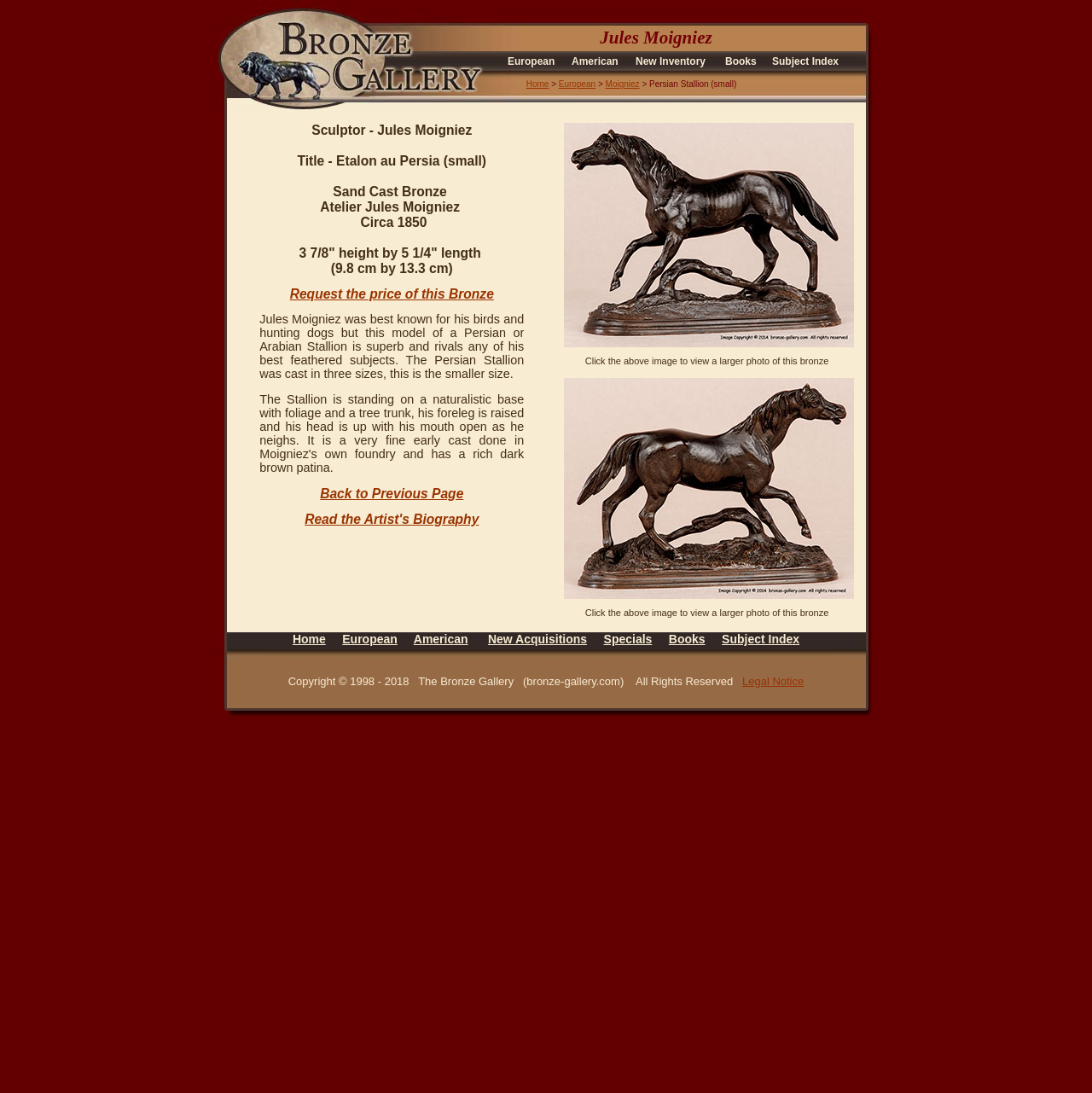Using the given element description, provide the bounding box coordinates (top-left x, top-left y, bottom-right x, bottom-right y) for the corresponding UI element in the screenshot: Books

[0.656, 0.049, 0.699, 0.064]